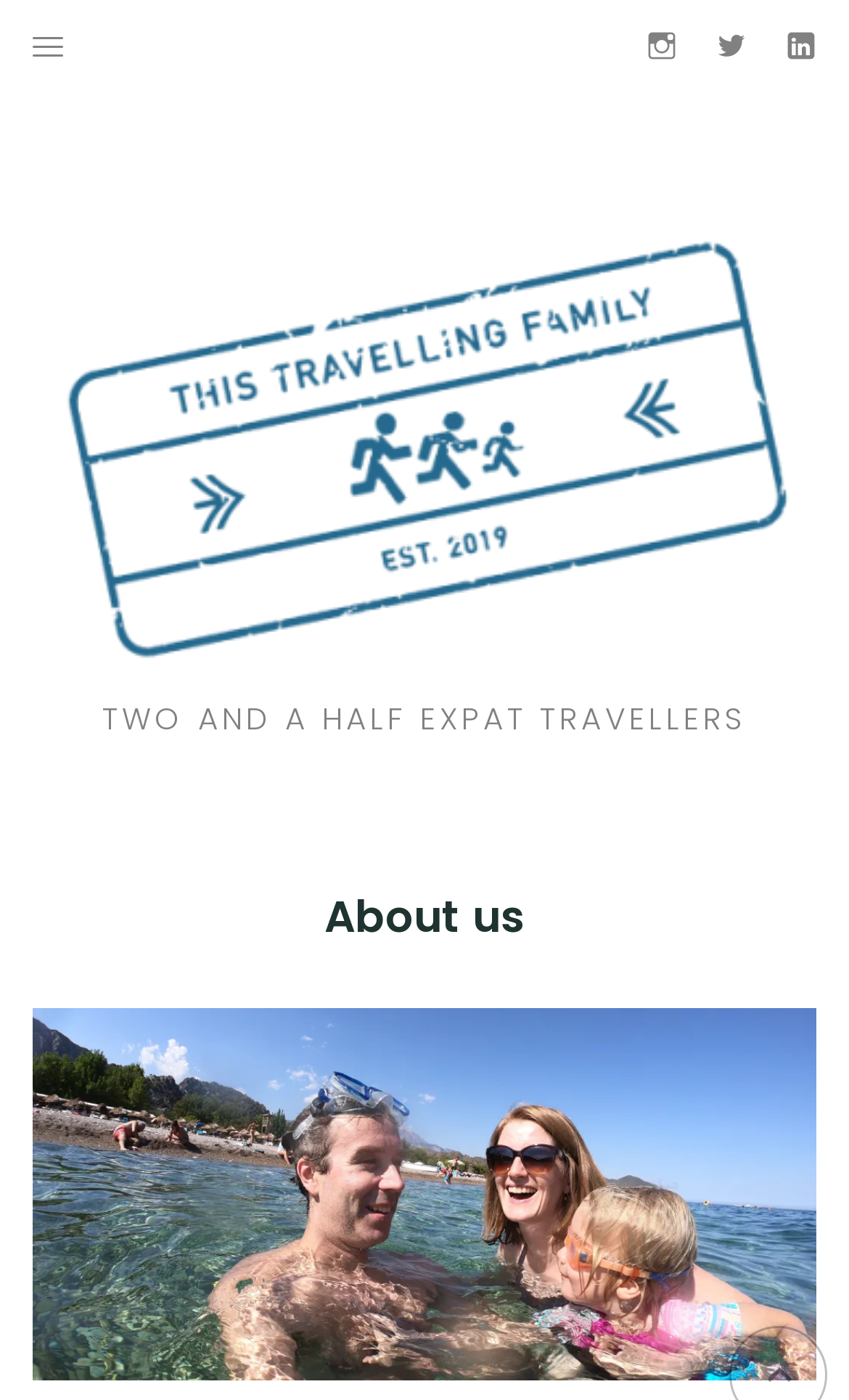Based on the image, please respond to the question with as much detail as possible:
How many social media links are there in the top navigation bar?

In the top navigation bar, there are three social media links: Instagram, Twitter, and LinkedIn. These links are represented by their respective icons and are located next to each other.